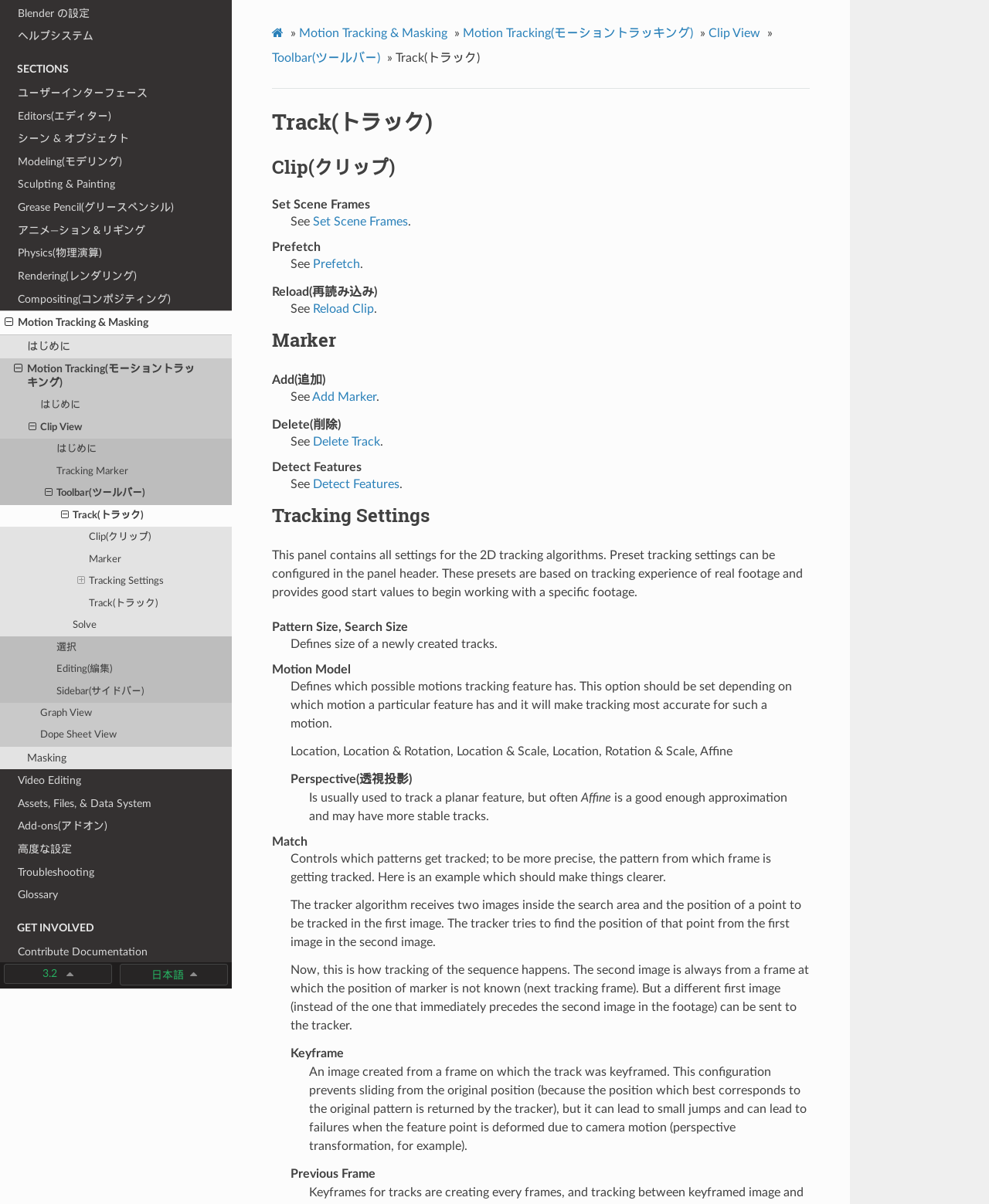Please identify the bounding box coordinates of where to click in order to follow the instruction: "Click Blender の設定".

[0.0, 0.002, 0.234, 0.021]